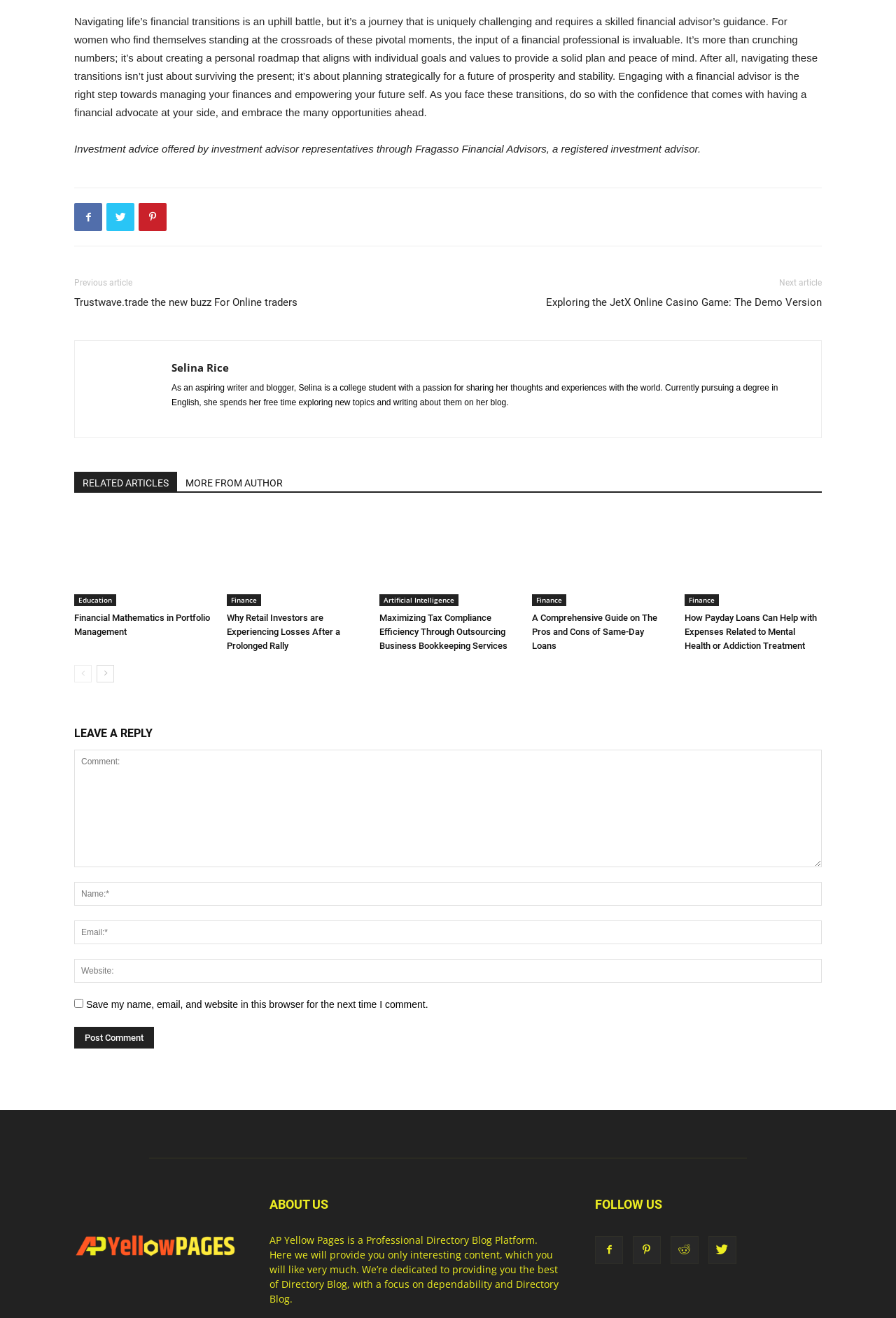Locate the coordinates of the bounding box for the clickable region that fulfills this instruction: "Click on the 'Financial Mathematics' link".

[0.083, 0.388, 0.236, 0.46]